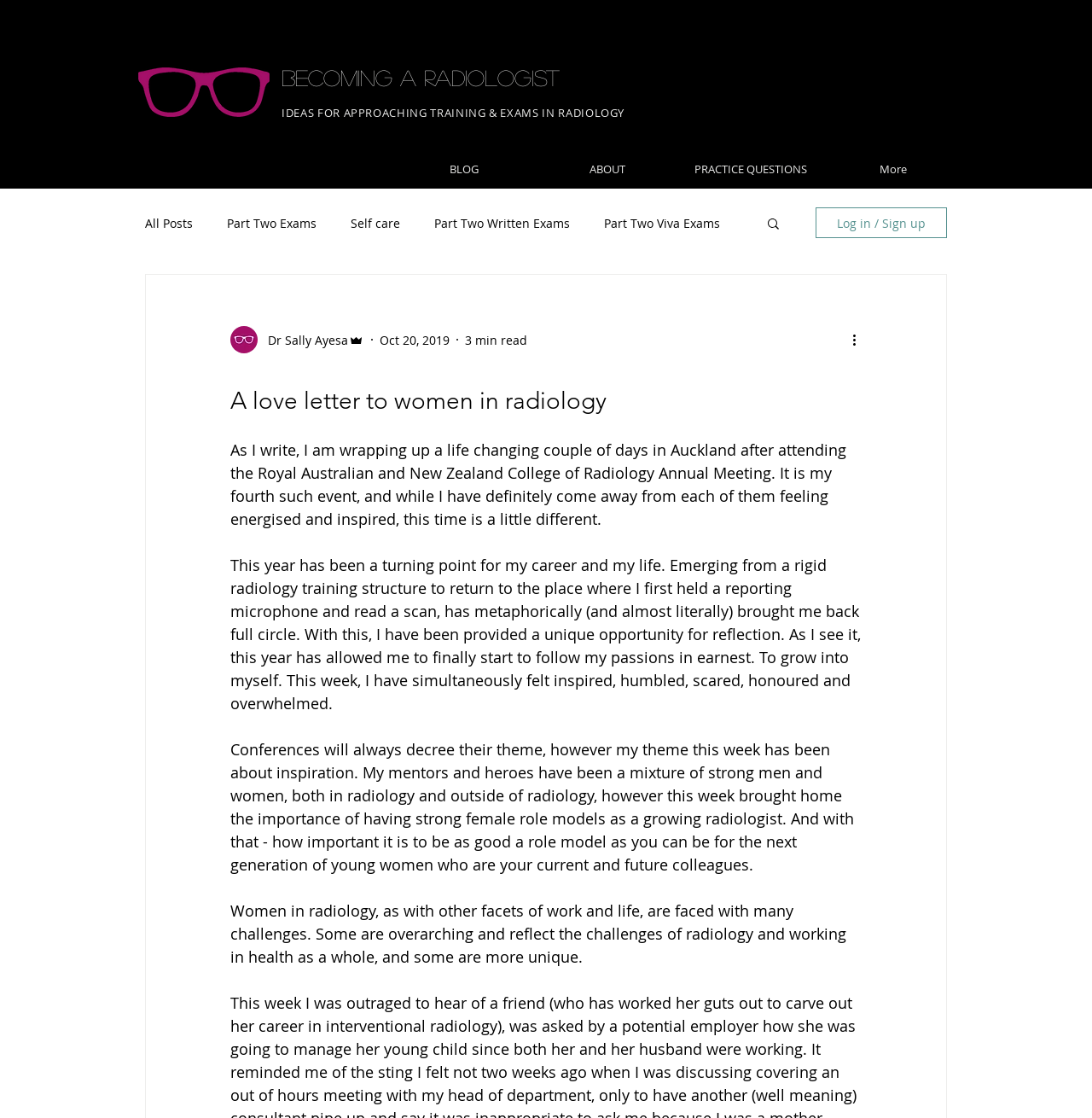What is the importance of female role models in radiology?
Please interpret the details in the image and answer the question thoroughly.

The author emphasizes the importance of having strong female role models in radiology, suggesting that they play a crucial role in inspiring and supporting the next generation of female radiologists.